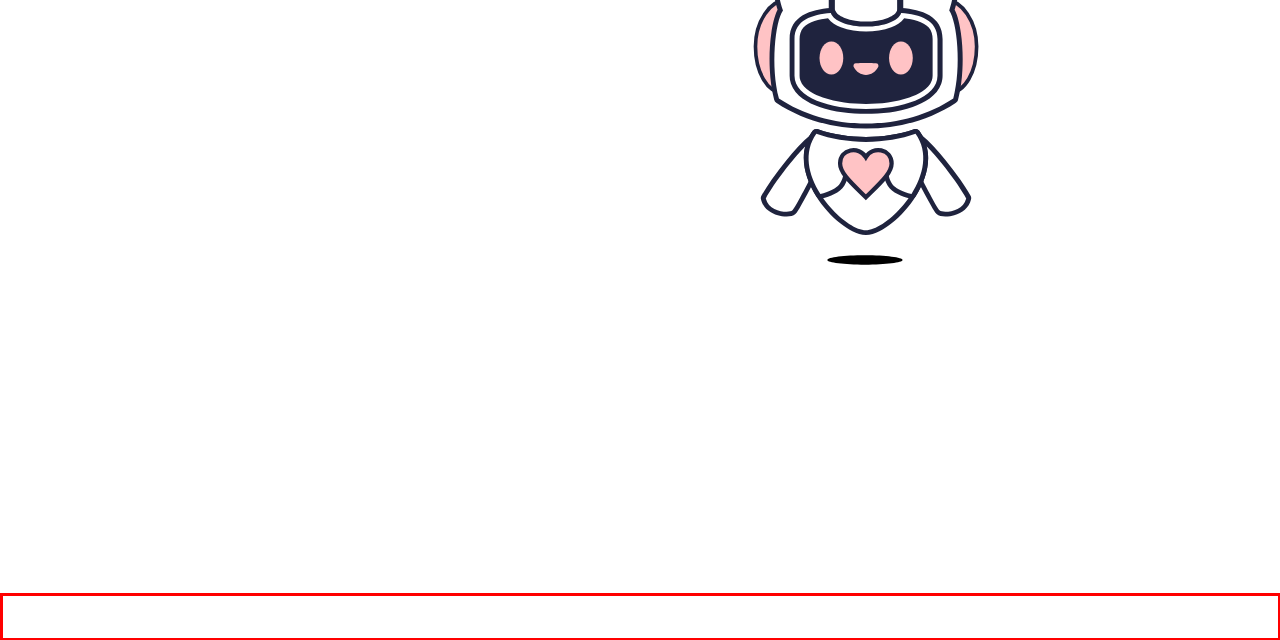Within the provided webpage screenshot, find the red rectangle bounding box and perform OCR to obtain the text content.

This page requires cookies to be enabled in your browser settings. Please check this setting and enable cookies (if disabled)